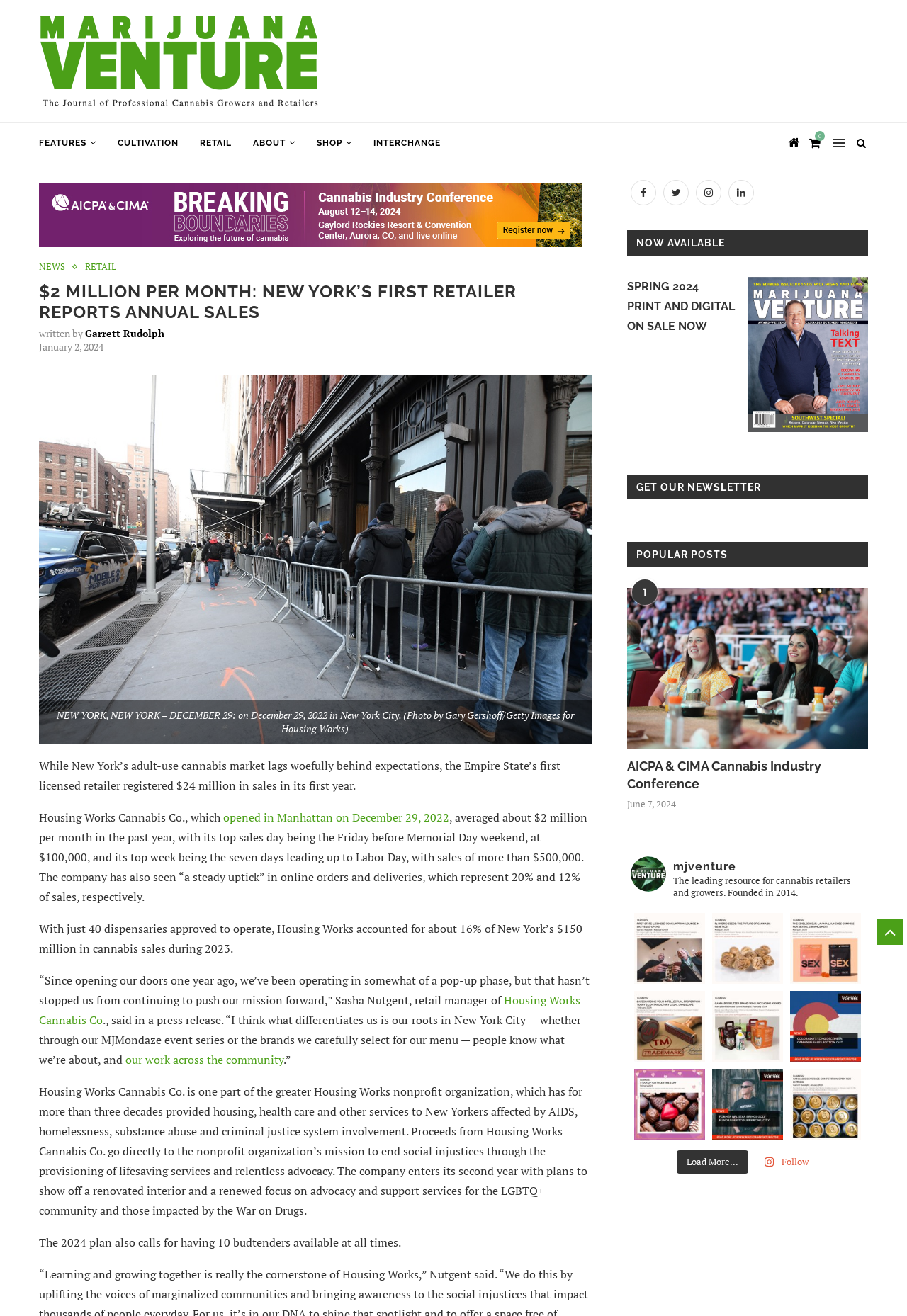Refer to the image and provide an in-depth answer to the question: 
How many budtenders will be available at all times in 2024?

The article mentions that the 2024 plan for Housing Works Cannabis Co. calls for having 10 budtenders available at all times.